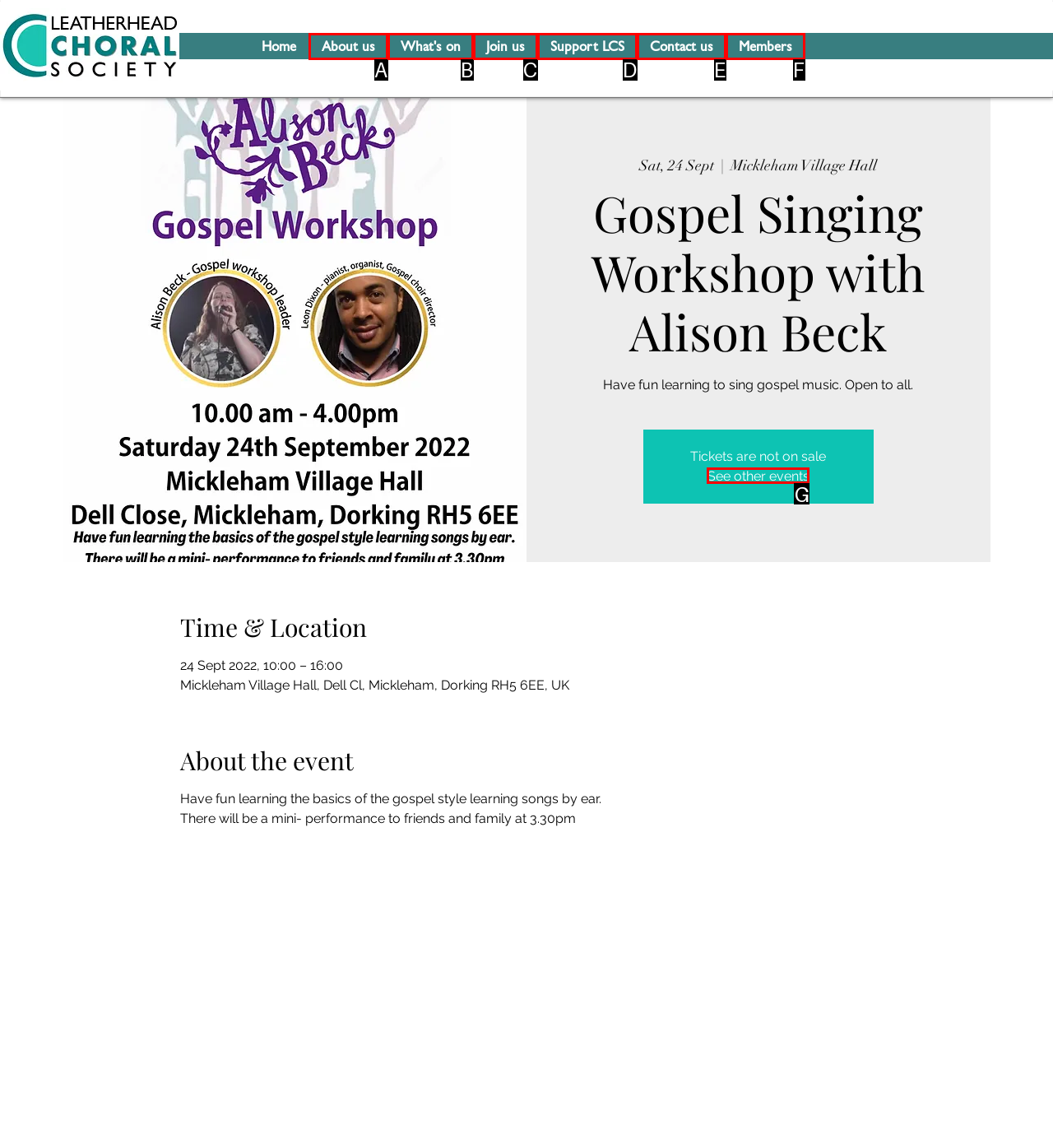Given the element description: title="like this post"
Pick the letter of the correct option from the list.

None